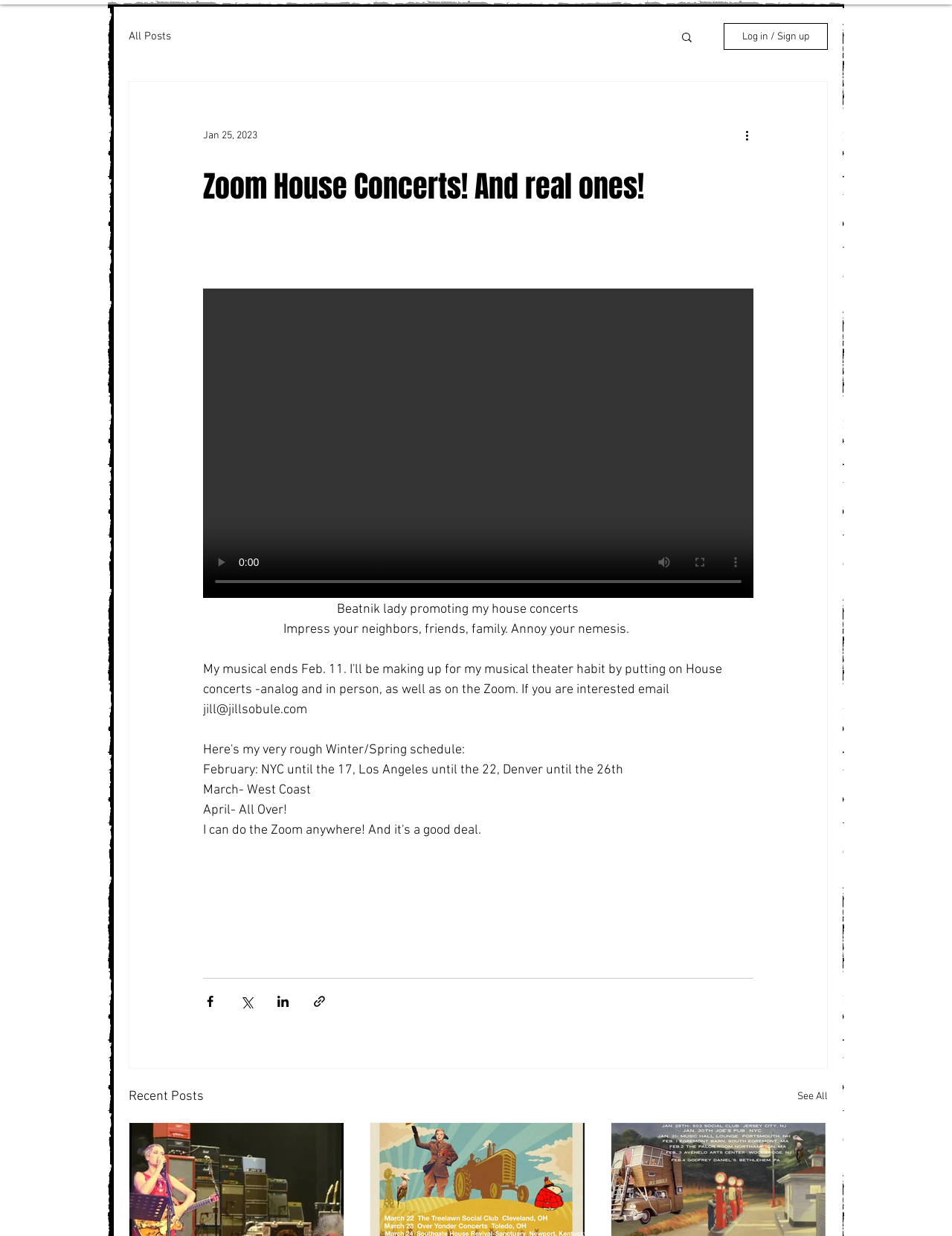Identify the bounding box coordinates of the element to click to follow this instruction: 'Read more about the post'. Ensure the coordinates are four float values between 0 and 1, provided as [left, top, right, bottom].

[0.78, 0.102, 0.799, 0.117]